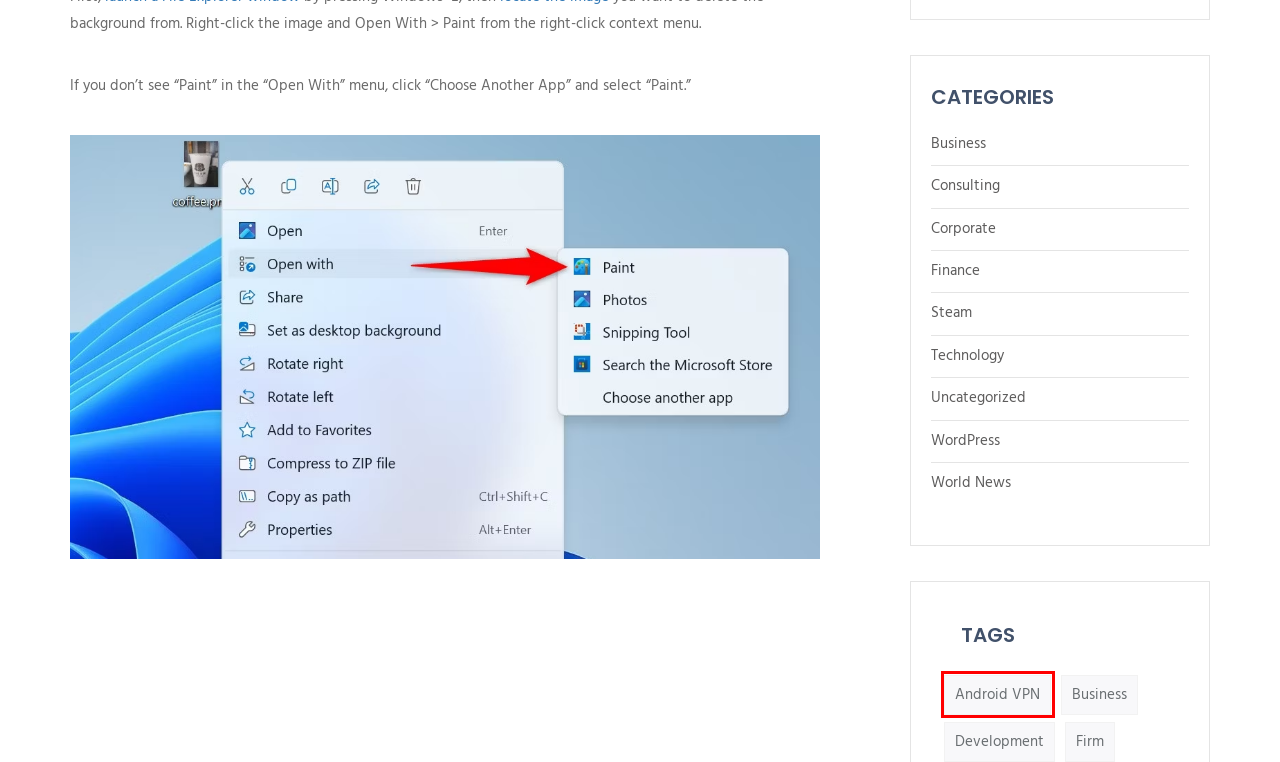Check out the screenshot of a webpage with a red rectangle bounding box. Select the best fitting webpage description that aligns with the new webpage after clicking the element inside the bounding box. Here are the candidates:
A. Finance – Logic Fectum
B. Firm – Logic Fectum
C. Technology – Logic Fectum
D. Android VPN – Logic Fectum
E. Business – Logic Fectum
F. Consulting – Logic Fectum
G. Development – Logic Fectum
H. WordPress – Logic Fectum

D